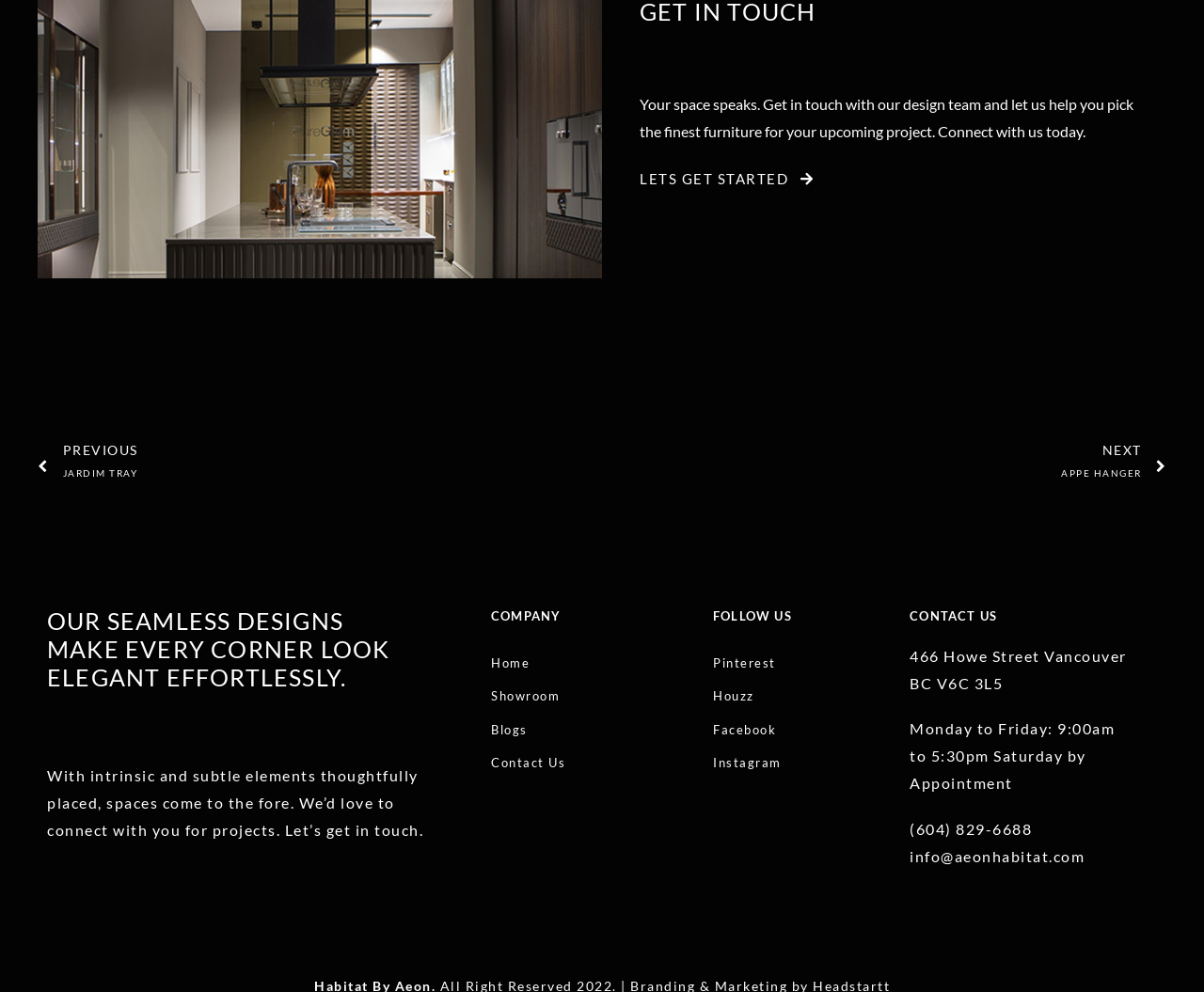Locate the bounding box coordinates of the segment that needs to be clicked to meet this instruction: "Contact us by phone".

[0.756, 0.826, 0.857, 0.844]